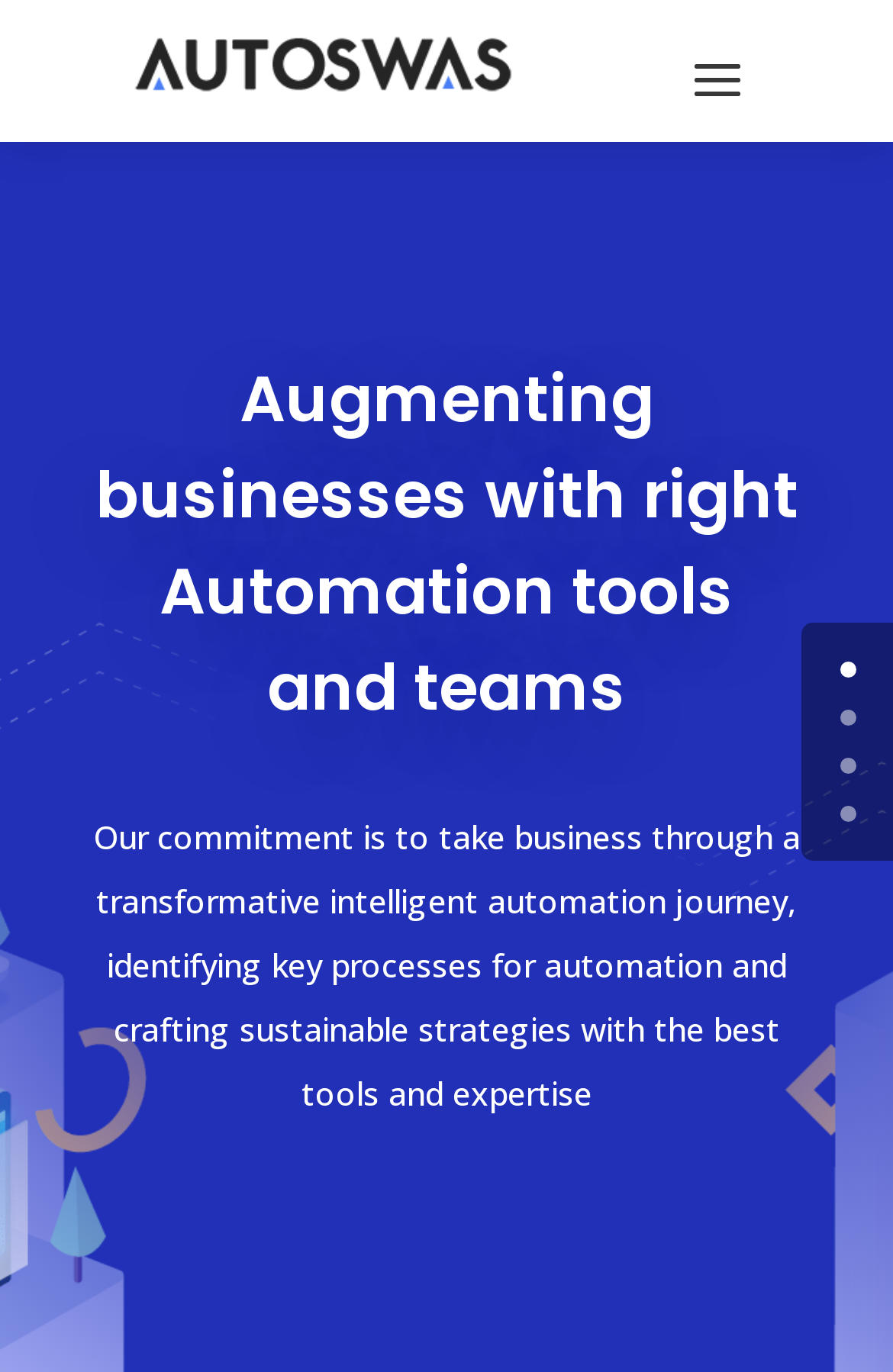Bounding box coordinates should be in the format (top-left x, top-left y, bottom-right x, bottom-right y) and all values should be floating point numbers between 0 and 1. Determine the bounding box coordinate for the UI element described as: 3

[0.941, 0.587, 0.959, 0.599]